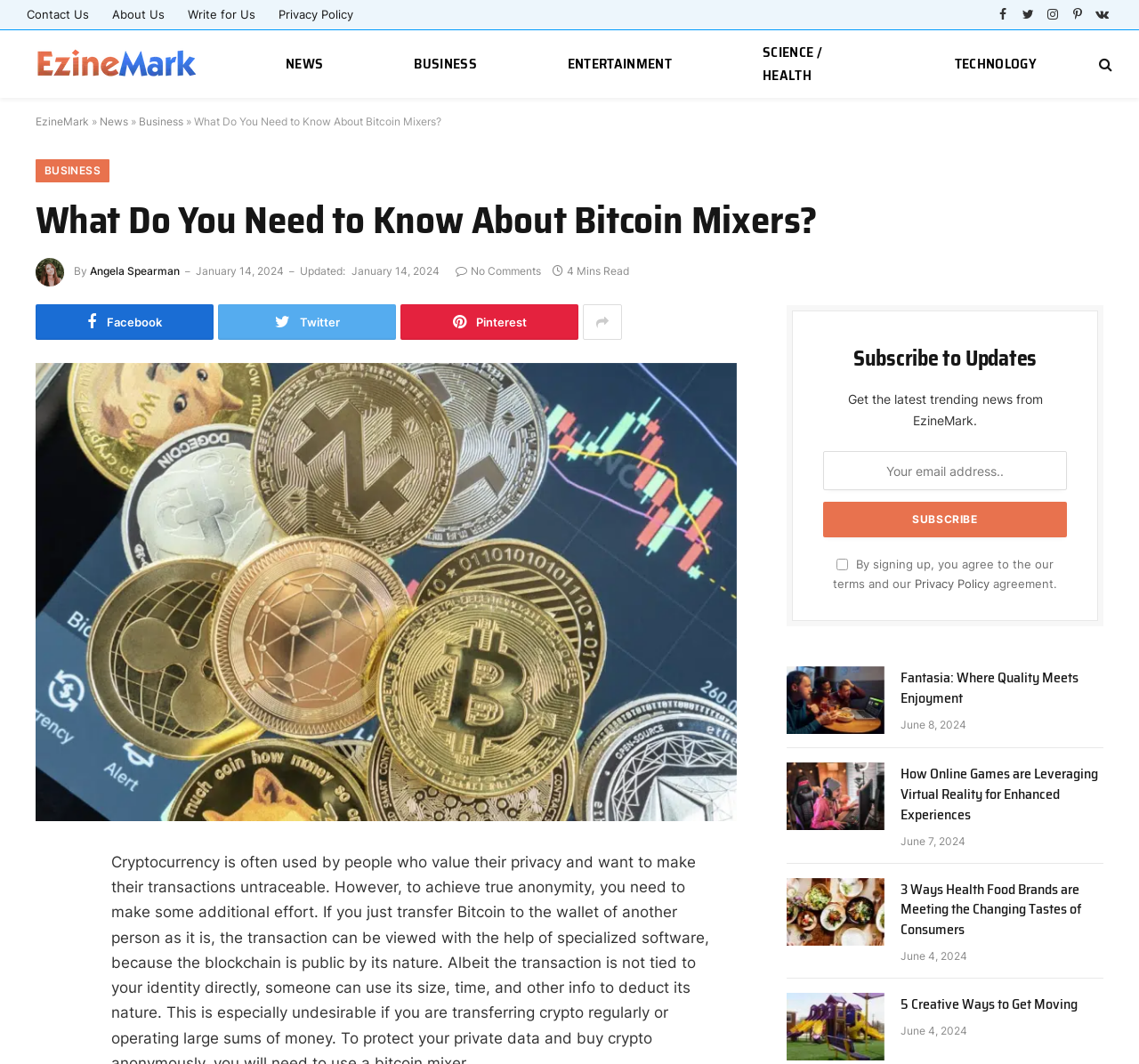Identify the bounding box coordinates of the section that should be clicked to achieve the task described: "Click on the 'NEWS' link".

[0.211, 0.028, 0.324, 0.092]